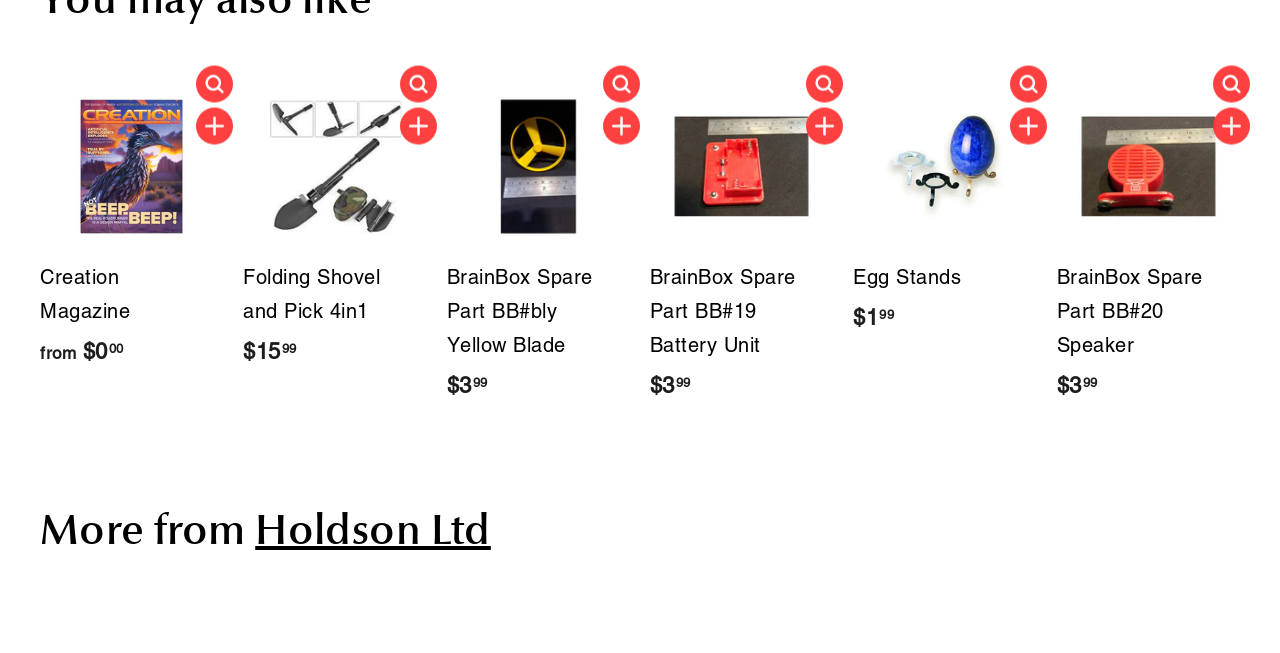What is the price of the Folding Shovel and Pick 4in1?
Answer the question with just one word or phrase using the image.

$15.99